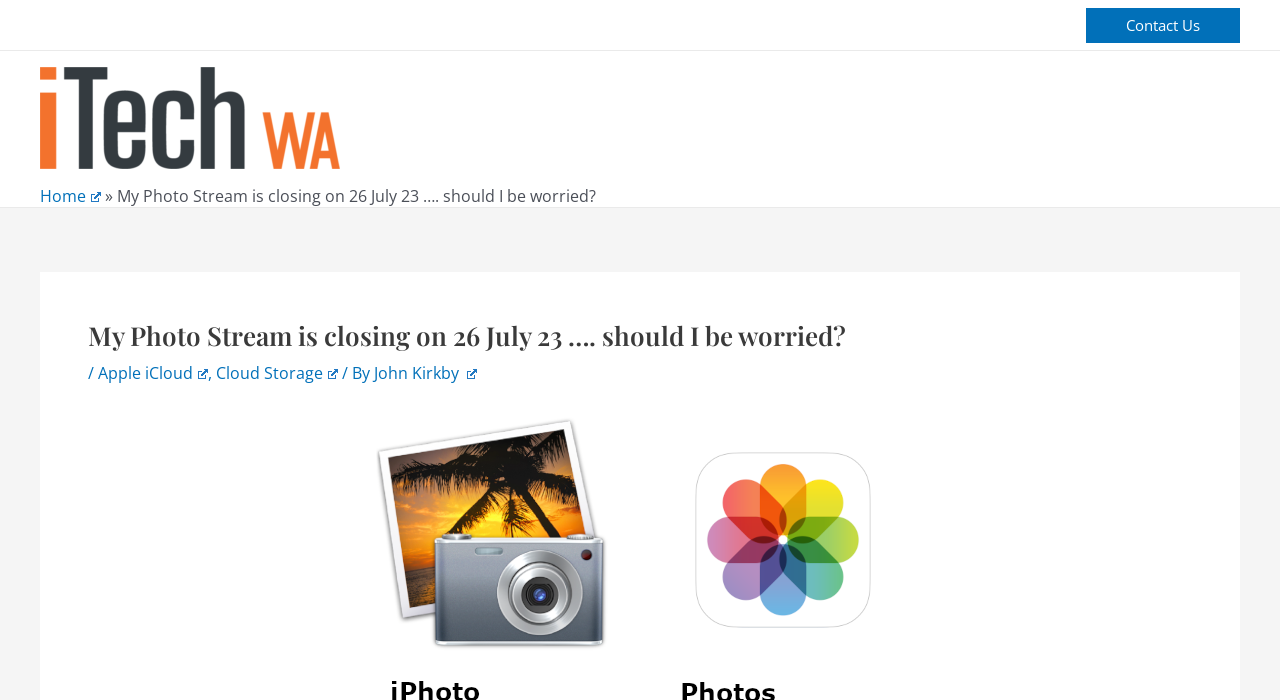Identify the bounding box coordinates for the UI element described as: "Wix.com". The coordinates should be provided as four floats between 0 and 1: [left, top, right, bottom].

None